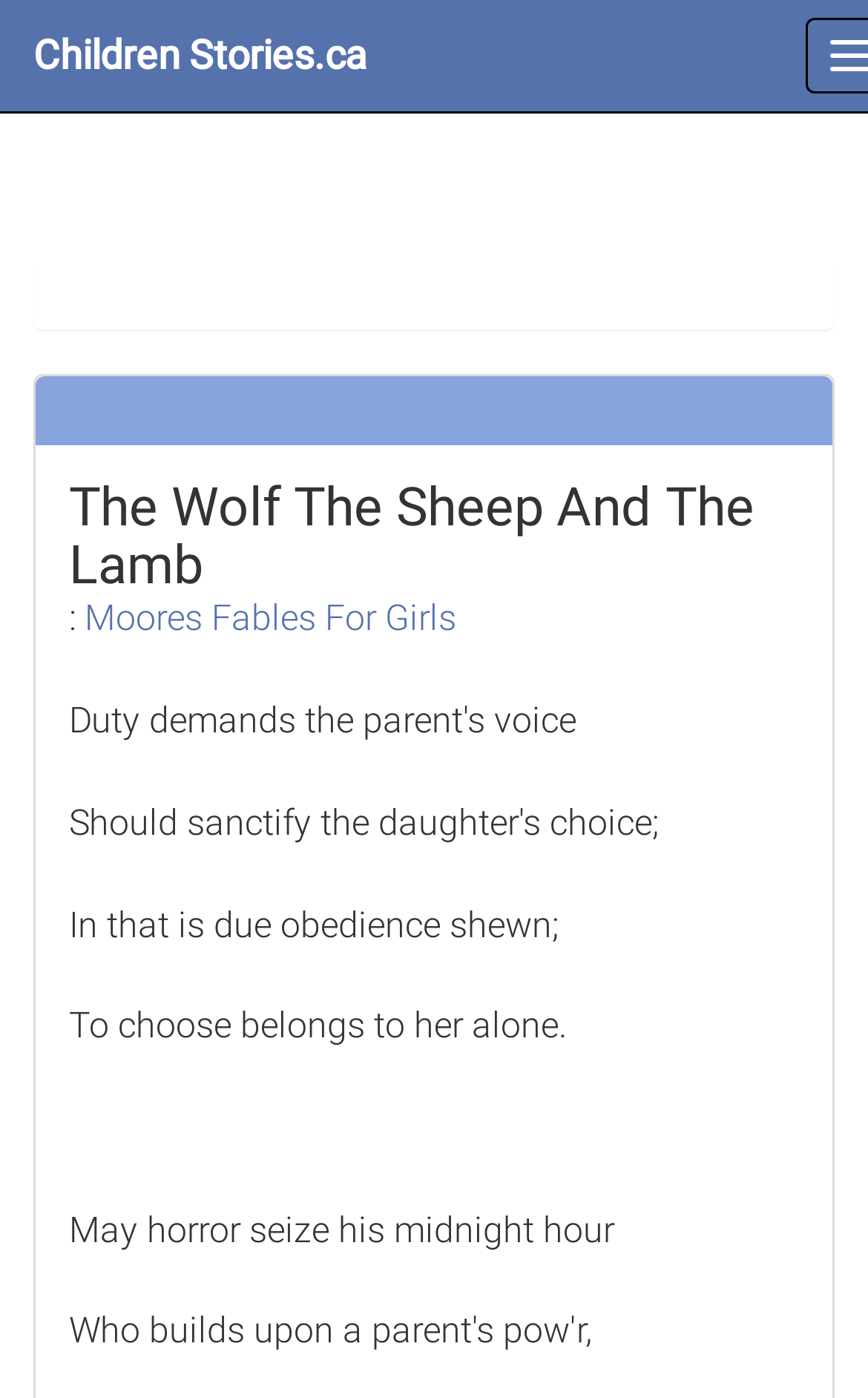What is the source of the story?
Please ensure your answer to the question is detailed and covers all necessary aspects.

I discovered this information from the link next to the title, which suggests that the story is from 'Moores Fables For Girls'.